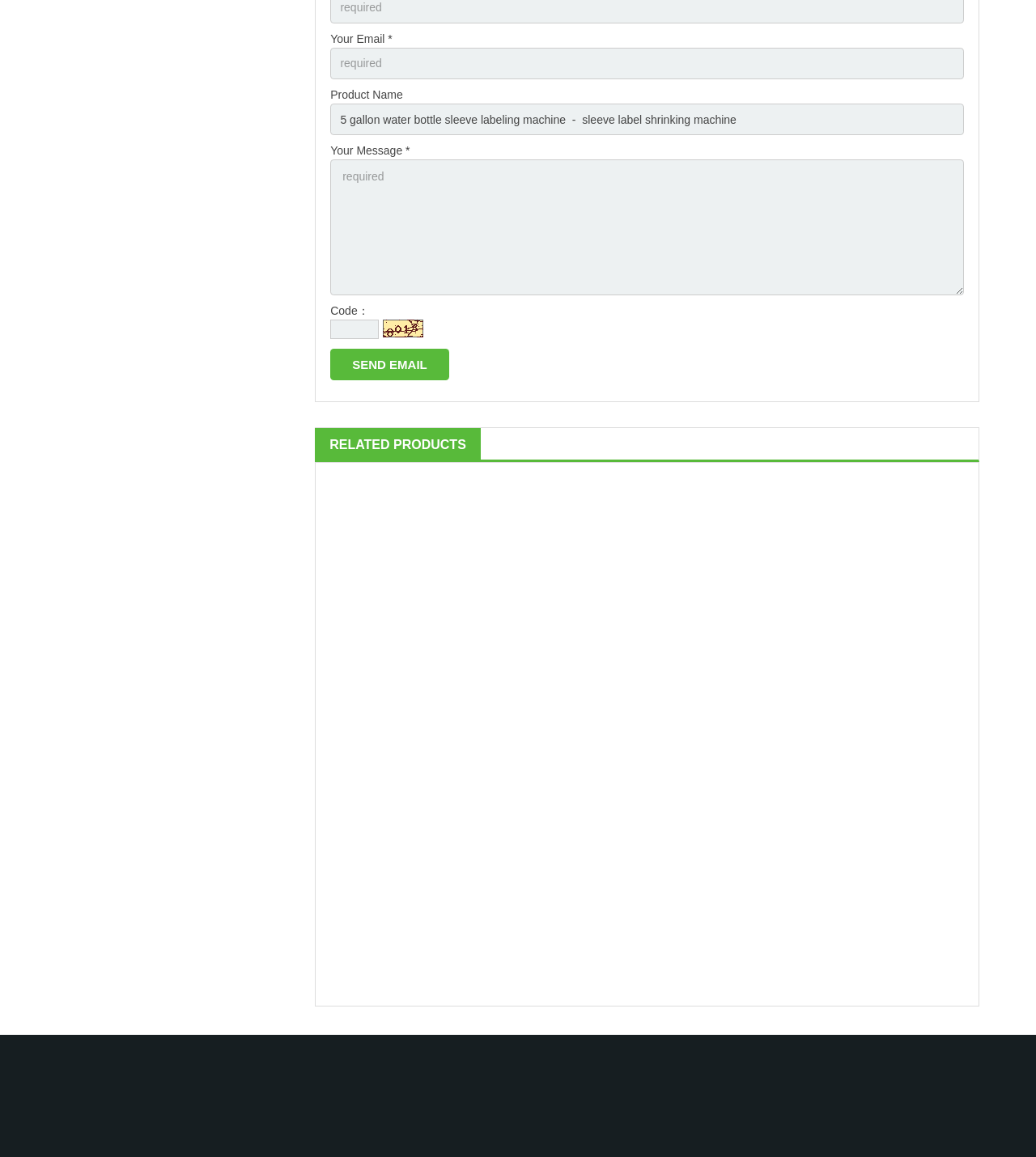Using the image as a reference, answer the following question in as much detail as possible:
What is the email address listed in the 'CONTACT US' section?

The email address is listed in the 'CONTACT US' section, which is located at the bottom of the webpage. It is written in the format of a standard email address, with the username 'qiuye.1104' followed by the domain '@163.com'.